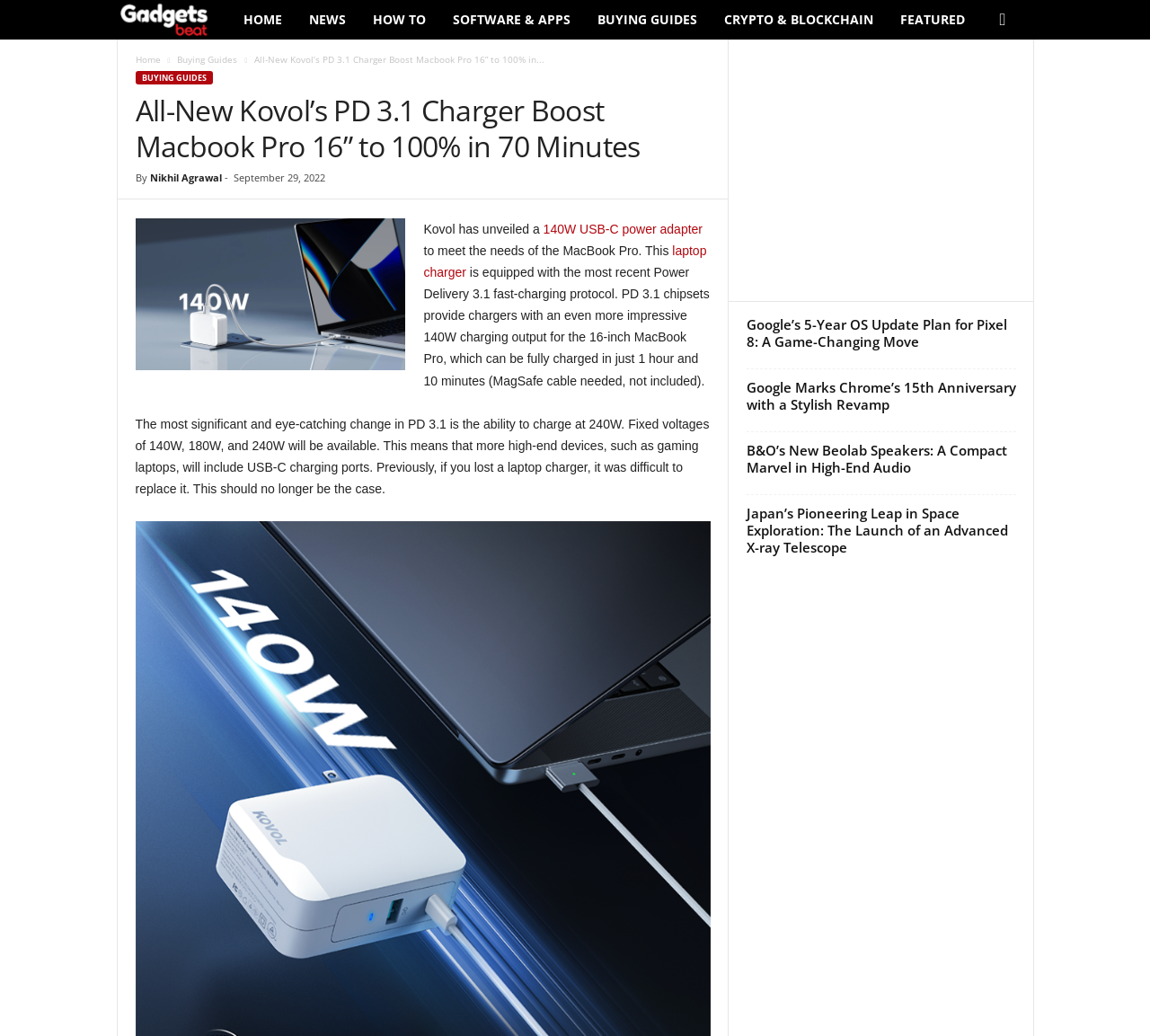Please determine the bounding box coordinates of the element's region to click in order to carry out the following instruction: "Click the FEEDBACK link". The coordinates should be four float numbers between 0 and 1, i.e., [left, top, right, bottom].

None